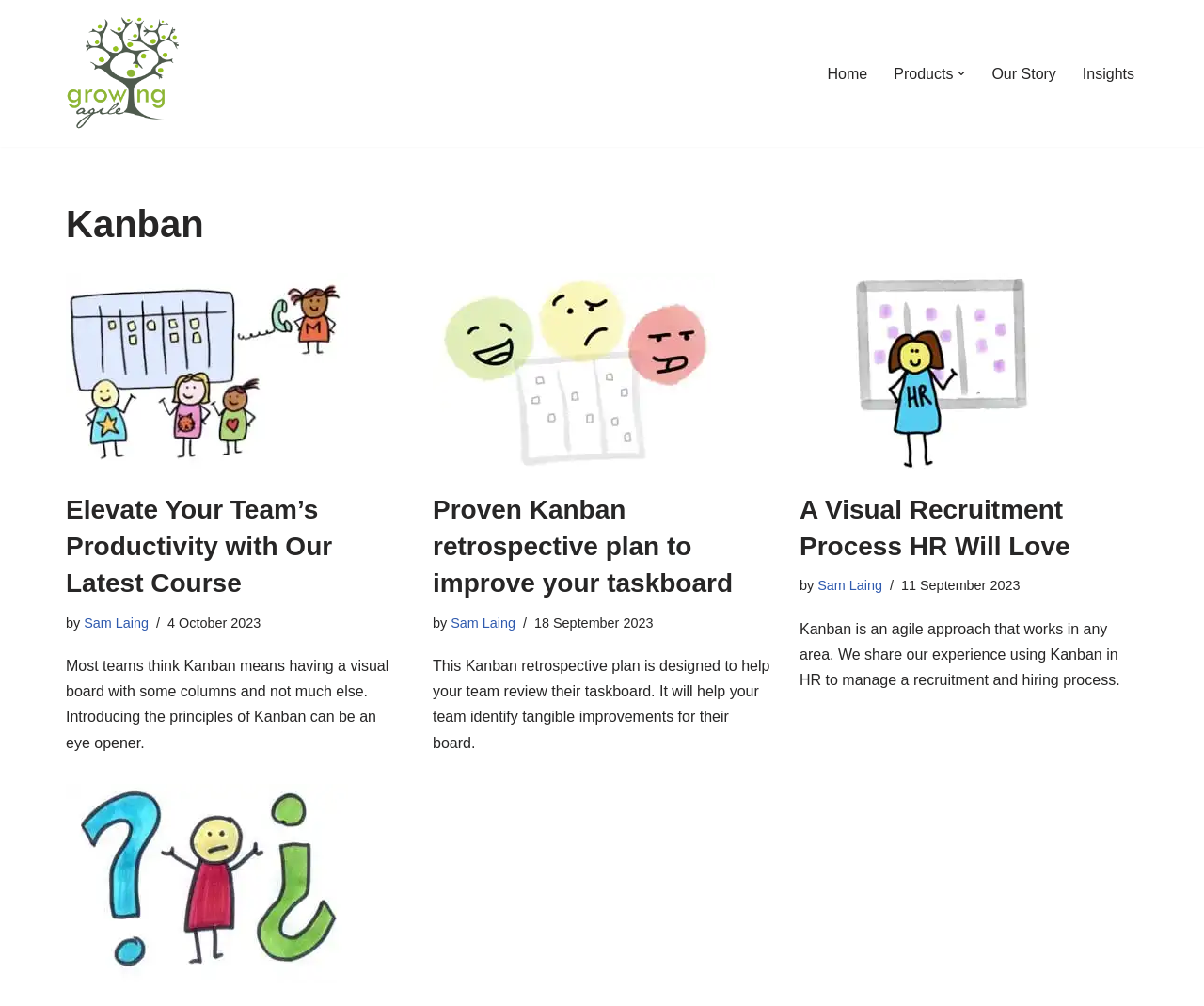Please find the bounding box coordinates of the element's region to be clicked to carry out this instruction: "Click the 'Home' link".

None